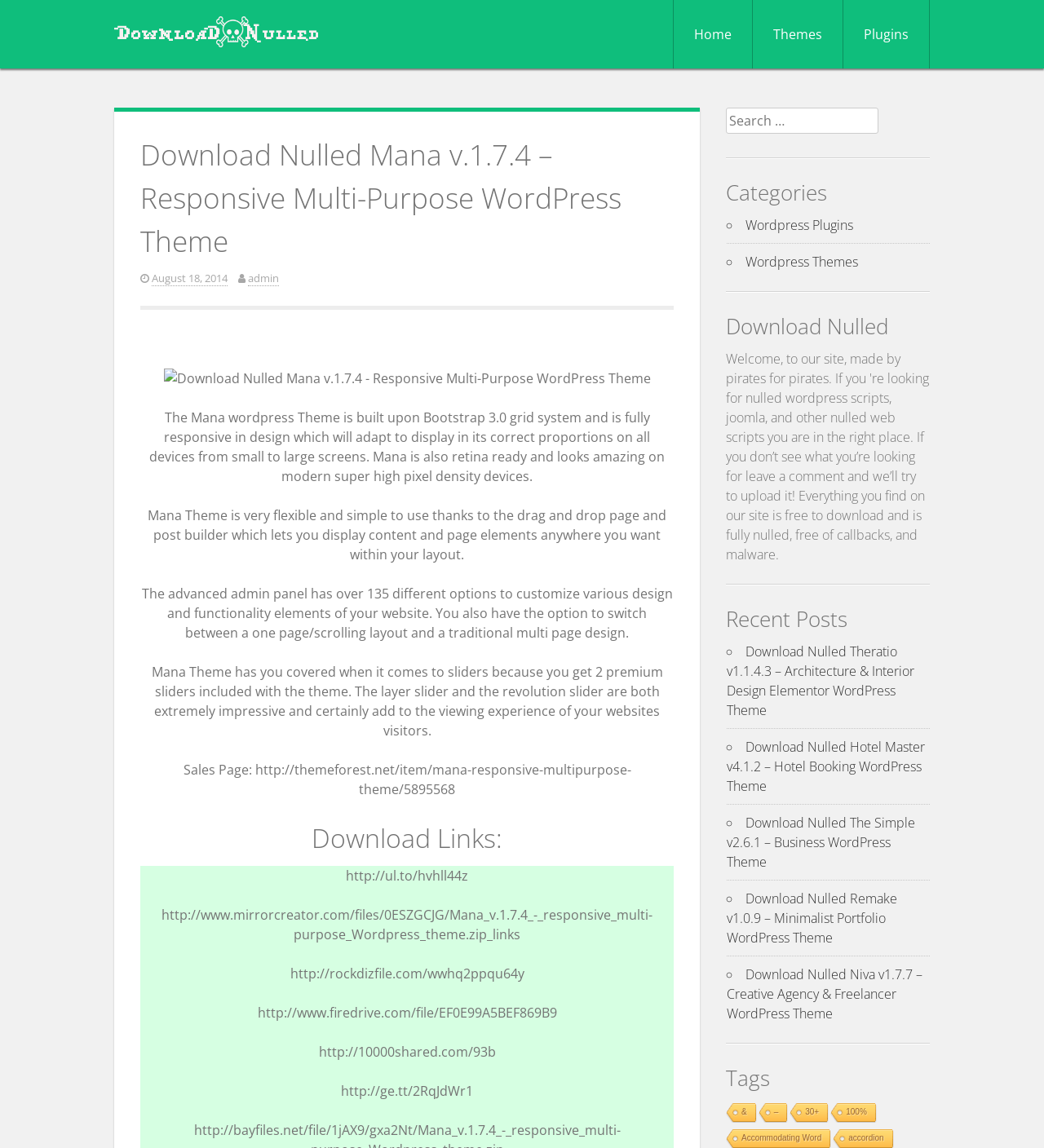Can you identify the bounding box coordinates of the clickable region needed to carry out this instruction: 'Click on the 'Download Links:' heading'? The coordinates should be four float numbers within the range of 0 to 1, stated as [left, top, right, bottom].

[0.134, 0.713, 0.645, 0.747]